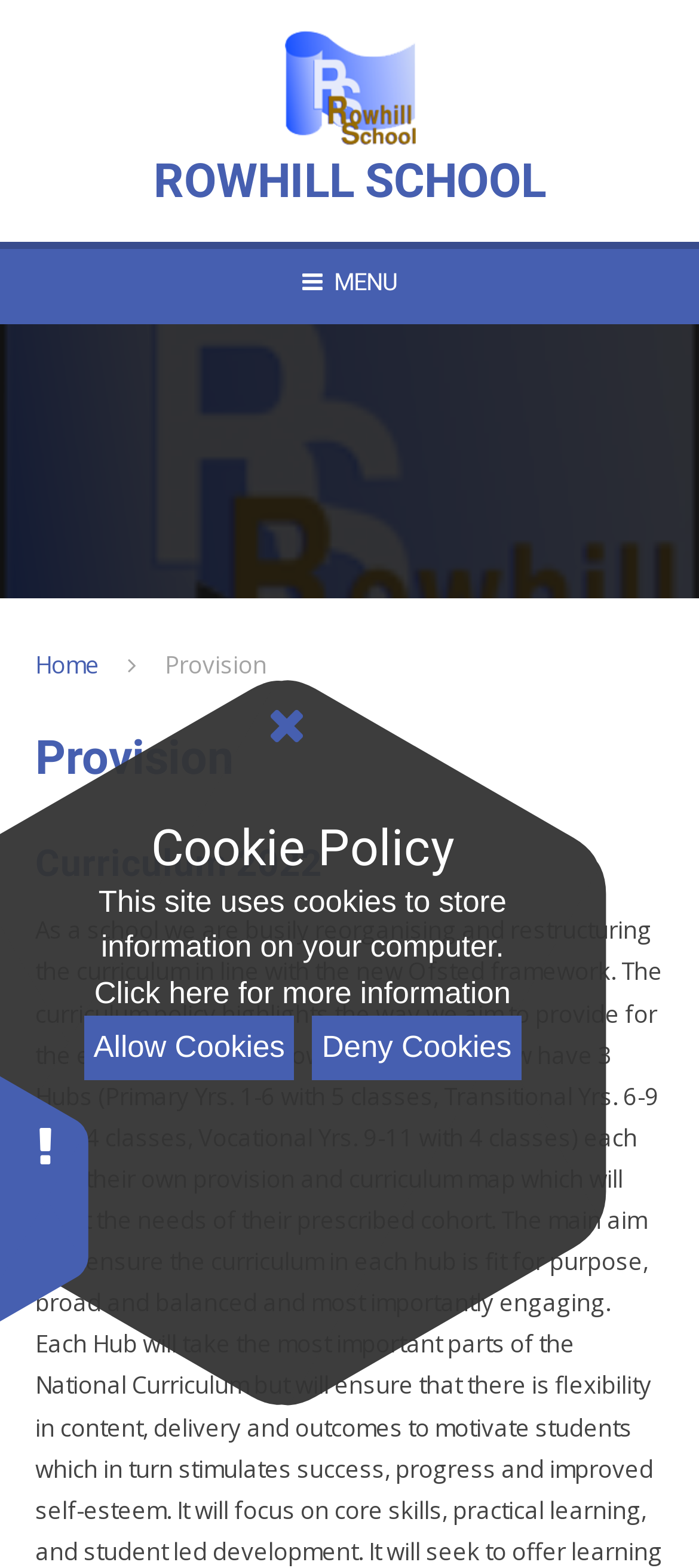Provide the bounding box coordinates of the HTML element described by the text: "Skip to content ↓". The coordinates should be in the format [left, top, right, bottom] with values between 0 and 1.

[0.0, 0.002, 0.255, 0.023]